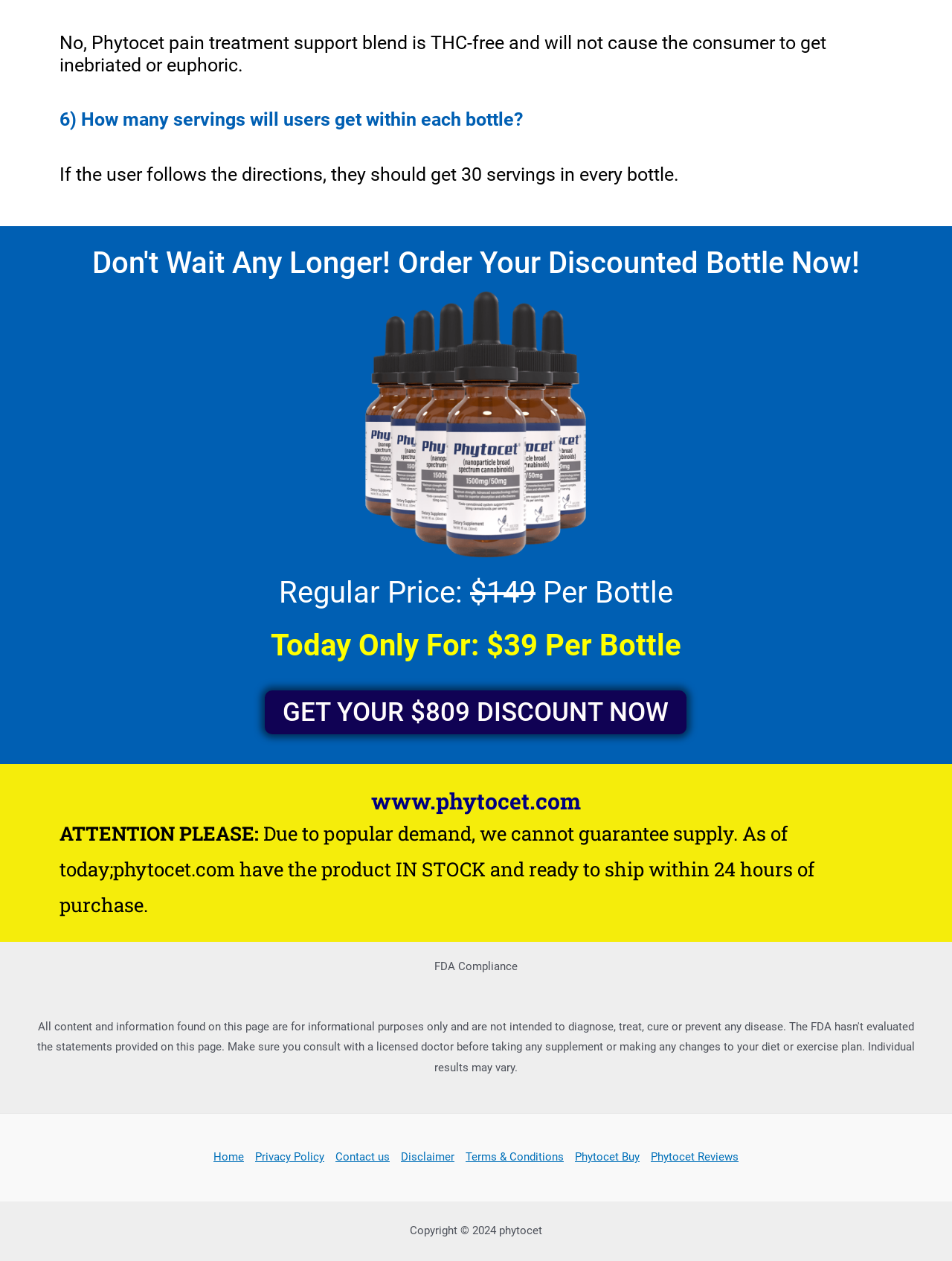How many servings are in each bottle of Phytocet?
Please provide a comprehensive answer based on the details in the screenshot.

The number of servings in each bottle of Phytocet can be found in the answer to the question '6) How many servings will users get within each bottle?' which says 'If the user follows the directions, they should get 30 servings in every bottle'.